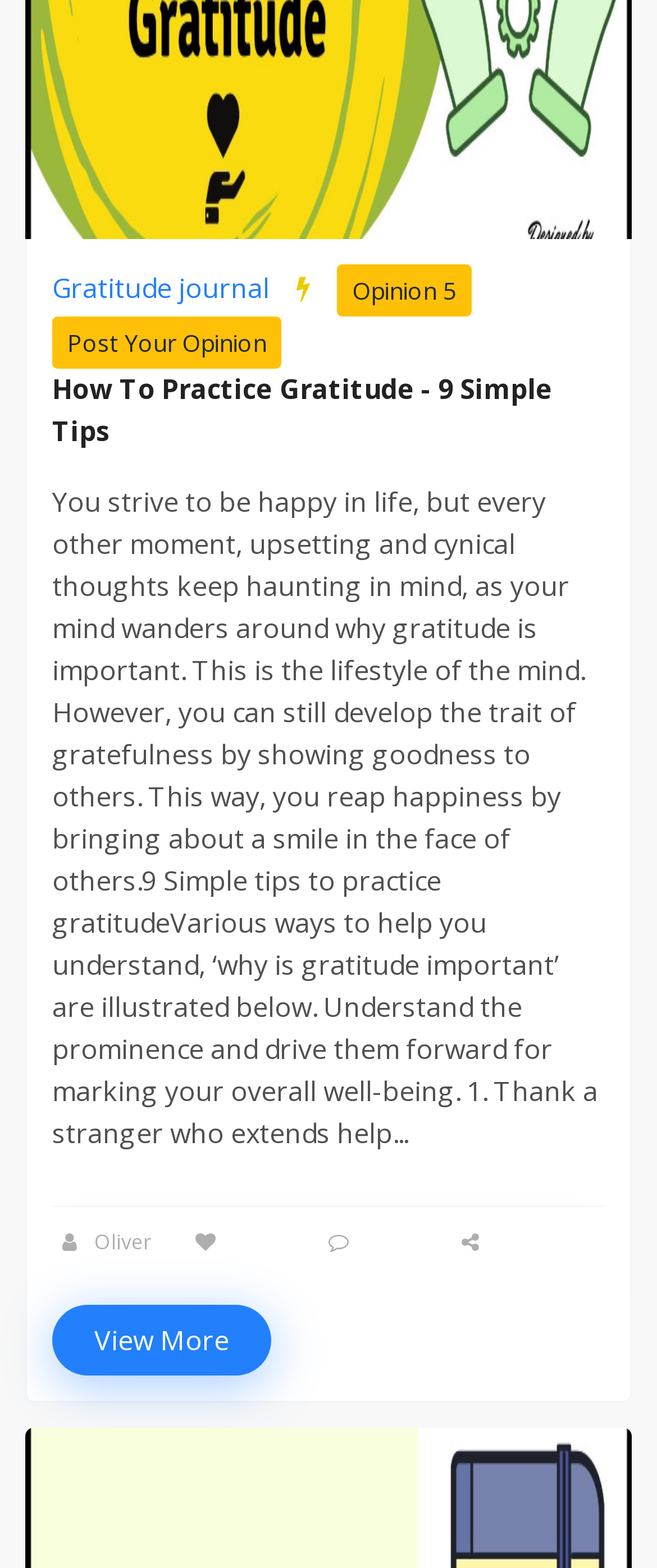Can you find the bounding box coordinates for the element to click on to achieve the instruction: "Post your opinion"?

[0.079, 0.202, 0.428, 0.236]